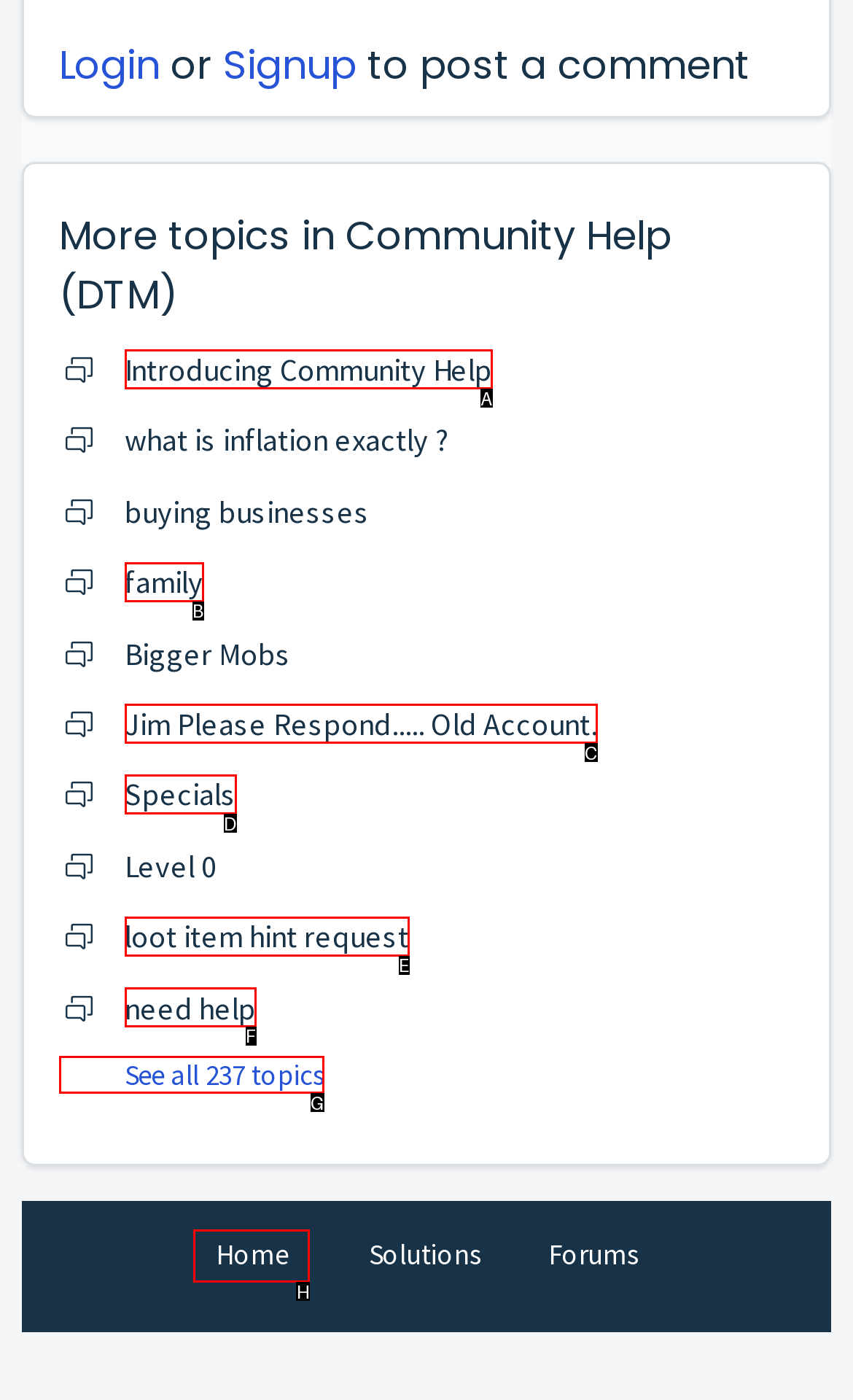Identify the letter that best matches this UI element description: loot item hint request
Answer with the letter from the given options.

E